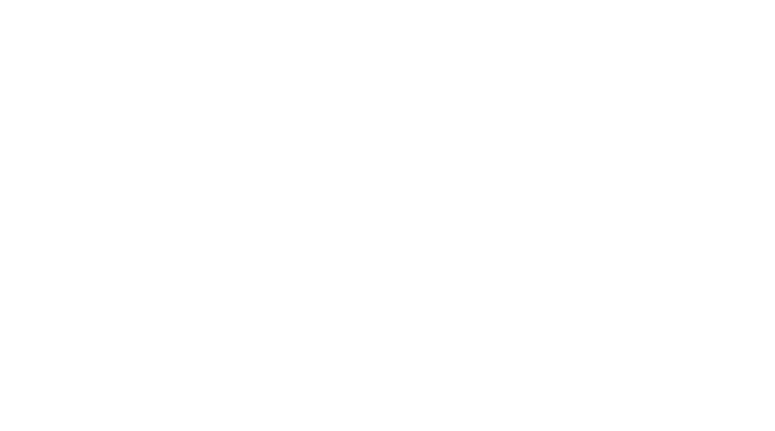Give a thorough and detailed caption for the image.

The image features a simple, minimalistic icon of a camera, typically associated with photography or capturing memories. This graphical representation is black on a transparent background, emphasizing its straightforward design. The icon suggests an emphasis on visual storytelling and can be tied to themes of travel, exploration, or documenting experiences. Given the context of the surrounding content, which speaks about various activities on specific days—such as visiting temples, markets, and canals—this camera icon could represent the opportunity to capture beautiful moments during a traveler's journey through vibrant and culturally rich settings.